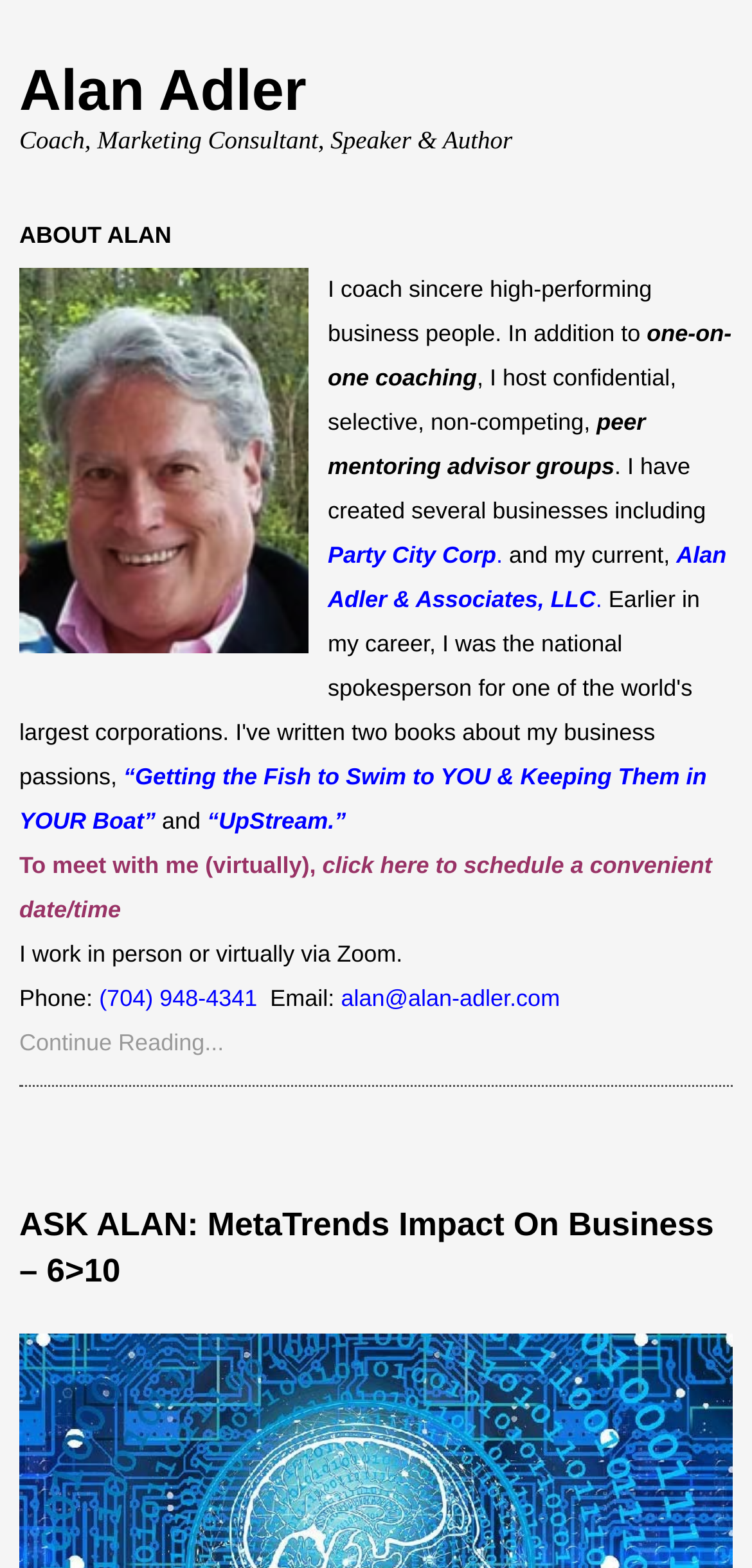Determine the bounding box coordinates of the region to click in order to accomplish the following instruction: "Read more about MetaTrends Impact On Business". Provide the coordinates as four float numbers between 0 and 1, specifically [left, top, right, bottom].

[0.026, 0.656, 0.298, 0.673]